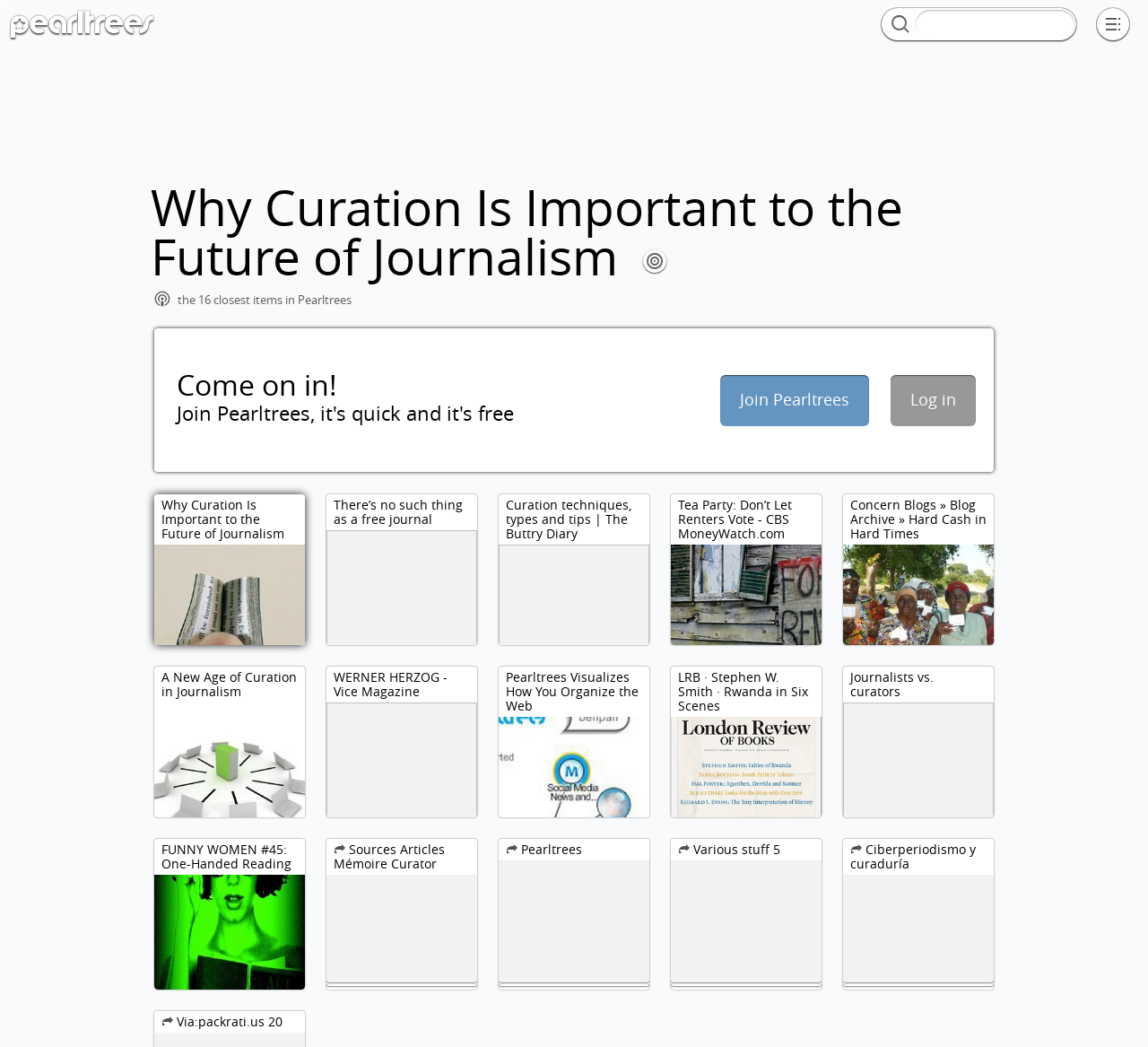What type of content is being curated on this webpage?
From the details in the image, provide a complete and detailed answer to the question.

The webpage appears to be curating a collection of articles related to journalism, with titles such as 'Why Curation Is Important to the Future of Journalism' and 'A New Age of Curation in Journalism'. This suggests that the type of content being curated on this webpage is journalism articles.